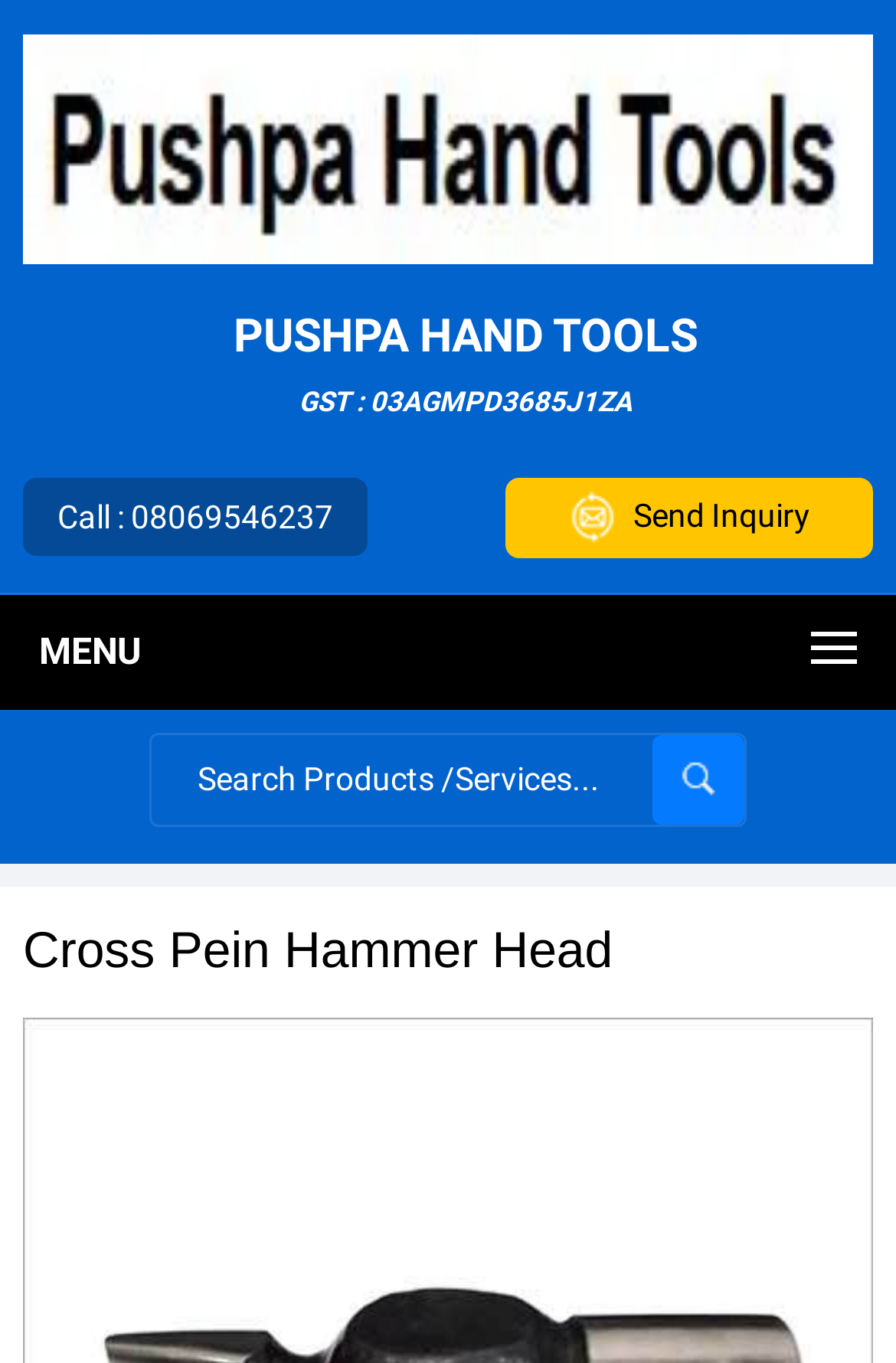Explain the contents of the webpage comprehensively.

The webpage is about Cross Pein Hammer Head, a product offered by PUSHPA HAND TOOLS, a leading manufacturer, supplier, and exporter based in Jalandhar, Punjab, India. 

At the top left of the page, there is a link to PUSHPA HAND TOOLS, accompanied by an image of the company's logo. Below this, there is another link displaying the company's GST number. 

To the right of the company's logo, there is a call-to-action section, featuring a phone number and a "Send Inquiry" link, which is accompanied by a small icon. 

Below the call-to-action section, there is a "MENU" label, followed by a search bar where users can input keywords to search for products or services. The search bar has a placeholder text "Search Products /Services..." and a submit button to the right. 

The main content of the page is headed by a prominent heading "Cross Pein Hammer Head", which is located near the top center of the page.